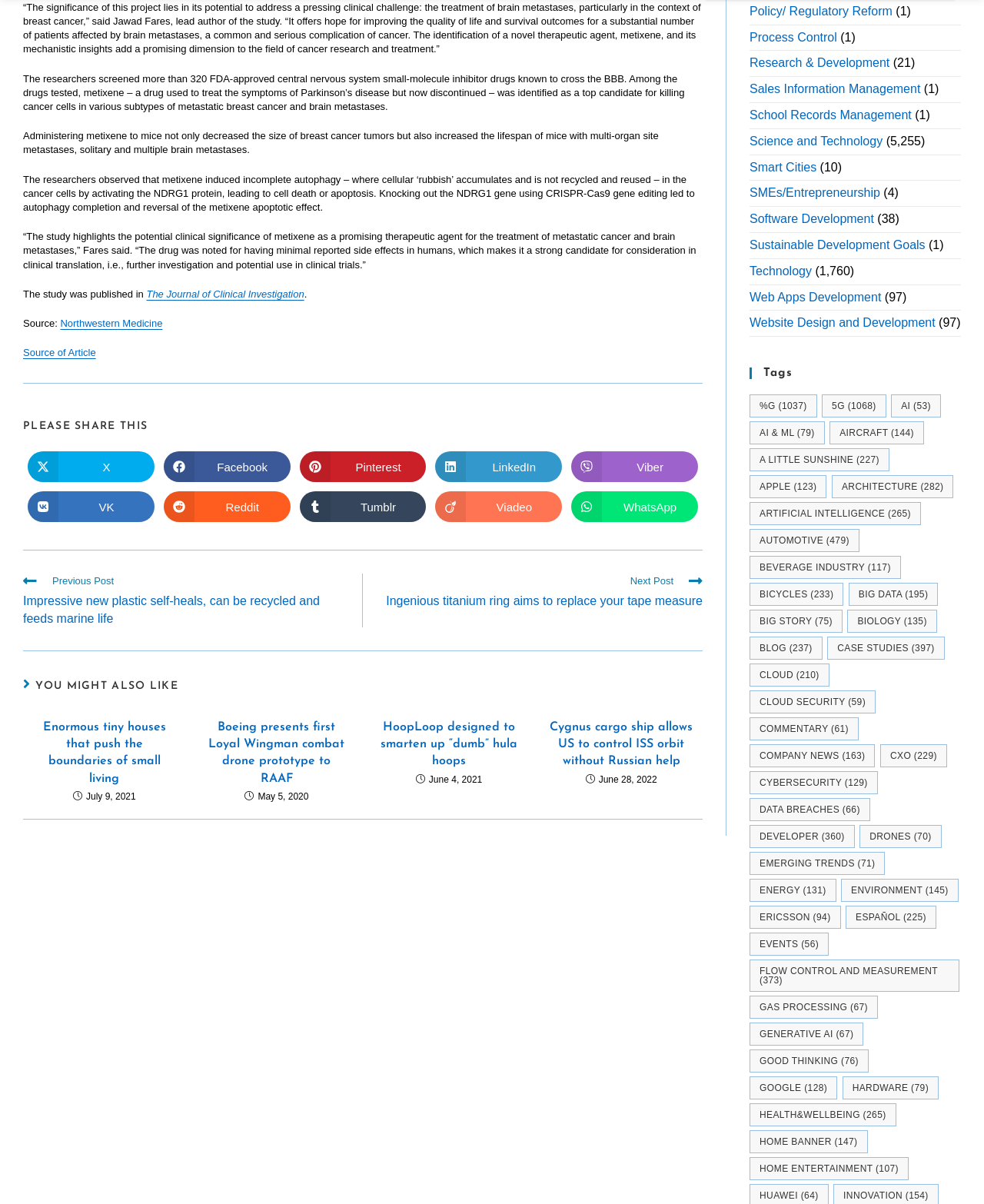Refer to the image and answer the question with as much detail as possible: What is the effect of metixene on cancer cells?

According to the article, metixene induces incomplete autophagy in cancer cells by activating the NDRG1 protein, leading to cell death or apoptosis. This is evident from the observation that knocking out the NDRG1 gene using CRISPR-Cas9 gene editing led to autophagy completion and reversal of the metixene apoptotic effect.